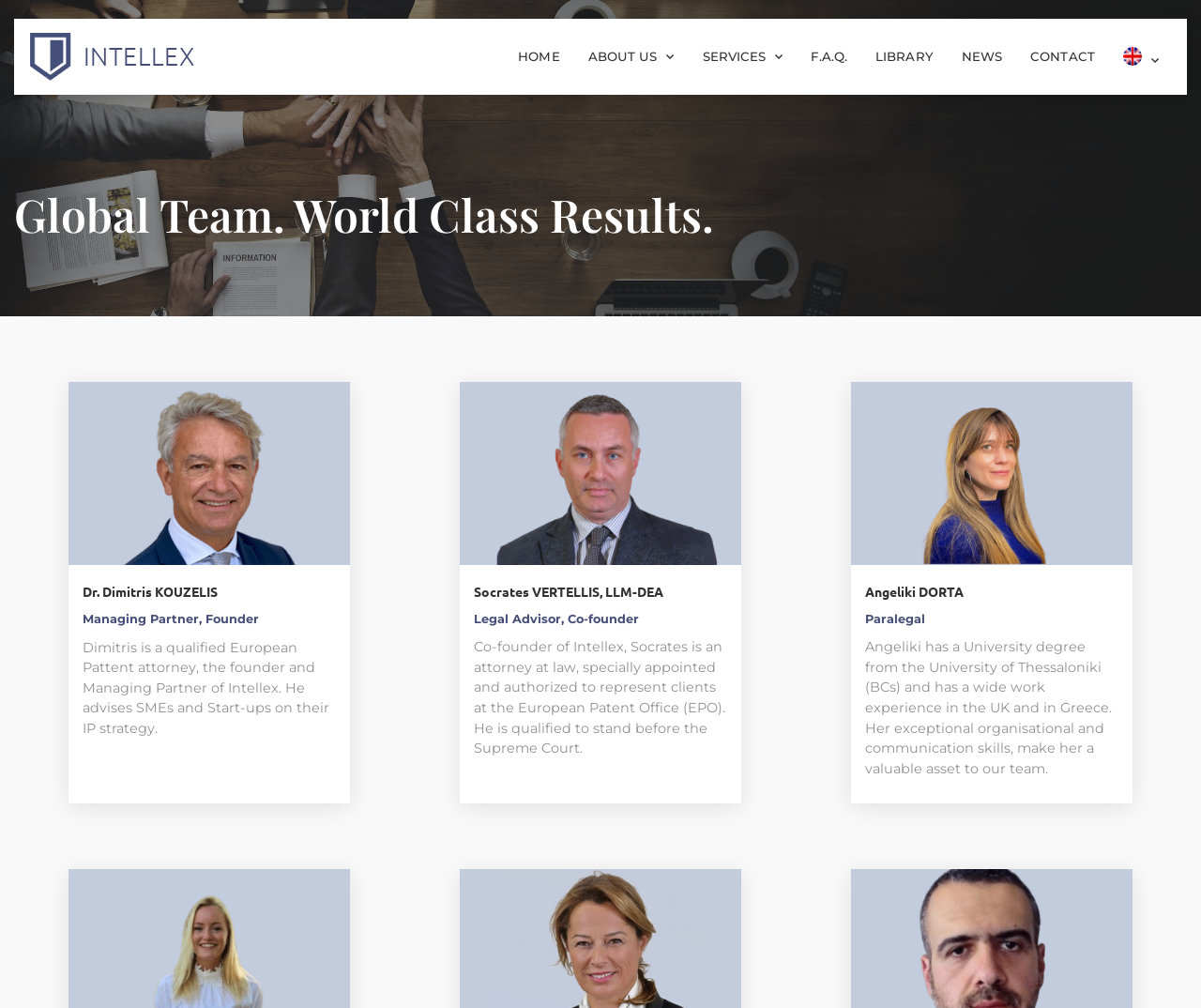What is the expertise of Dr. Dimitris KOUZELIS? Based on the screenshot, please respond with a single word or phrase.

European Patent attorney